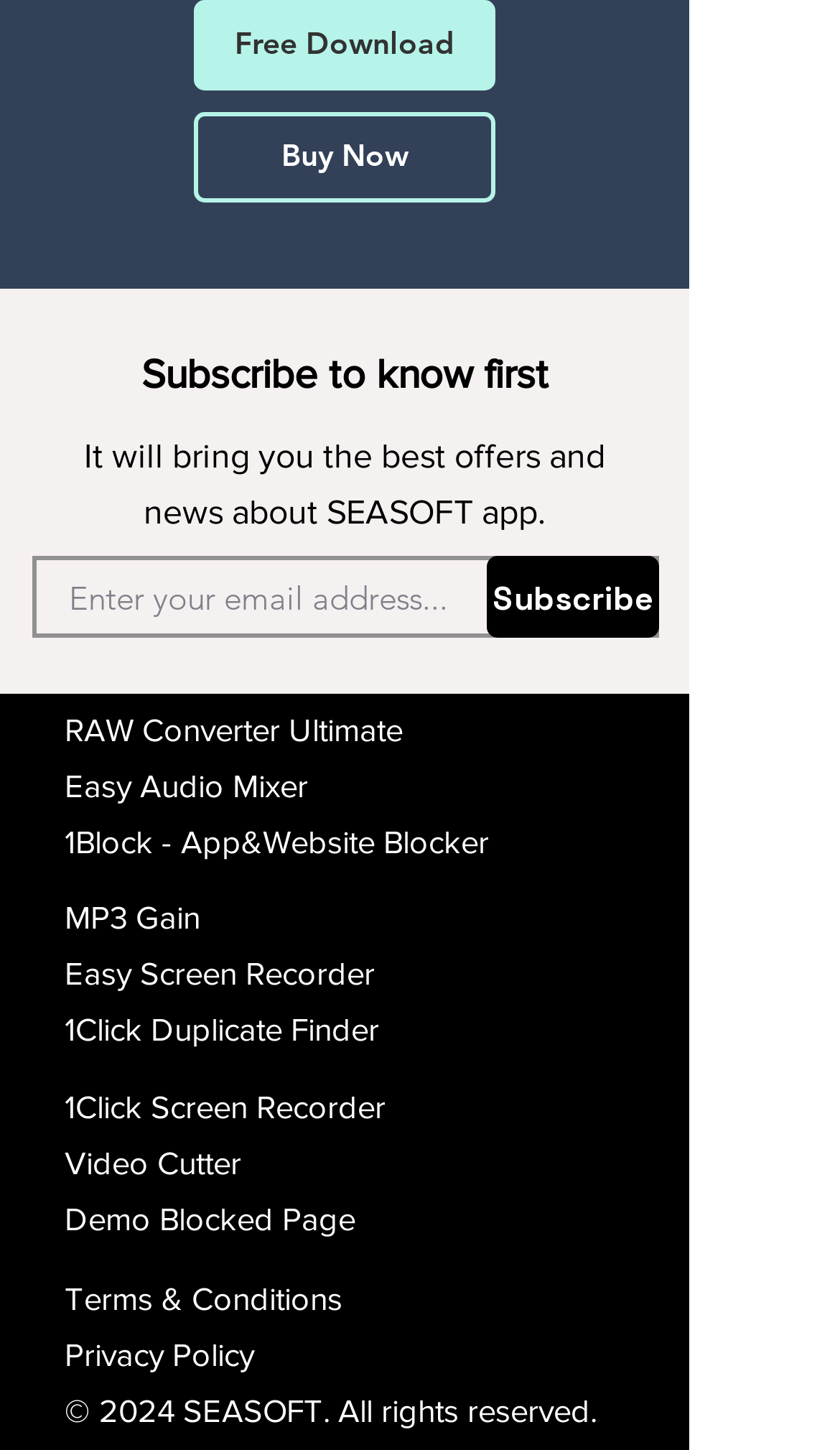Bounding box coordinates are specified in the format (top-left x, top-left y, bottom-right x, bottom-right y). All values are floating point numbers bounded between 0 and 1. Please provide the bounding box coordinate of the region this sentence describes: Buy Now

[0.231, 0.077, 0.59, 0.139]